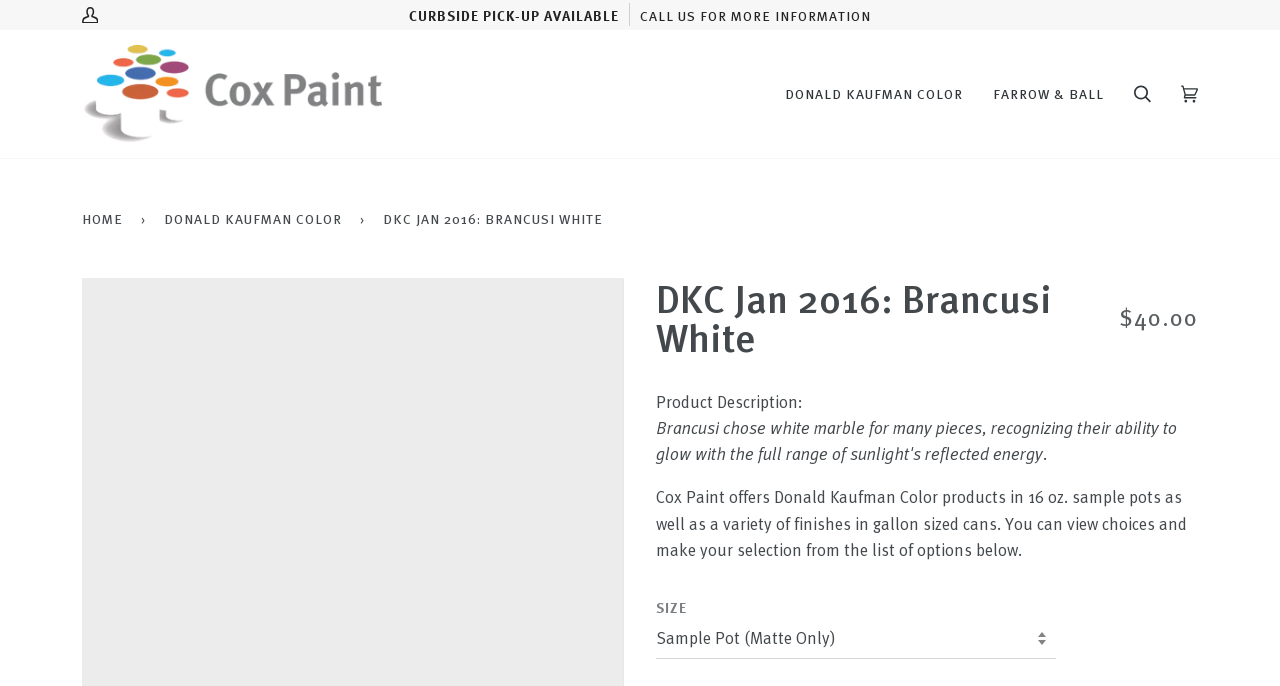Please identify the bounding box coordinates of the element I should click to complete this instruction: 'Choose a size from the dropdown'. The coordinates should be given as four float numbers between 0 and 1, like this: [left, top, right, bottom].

[0.512, 0.901, 0.825, 0.96]